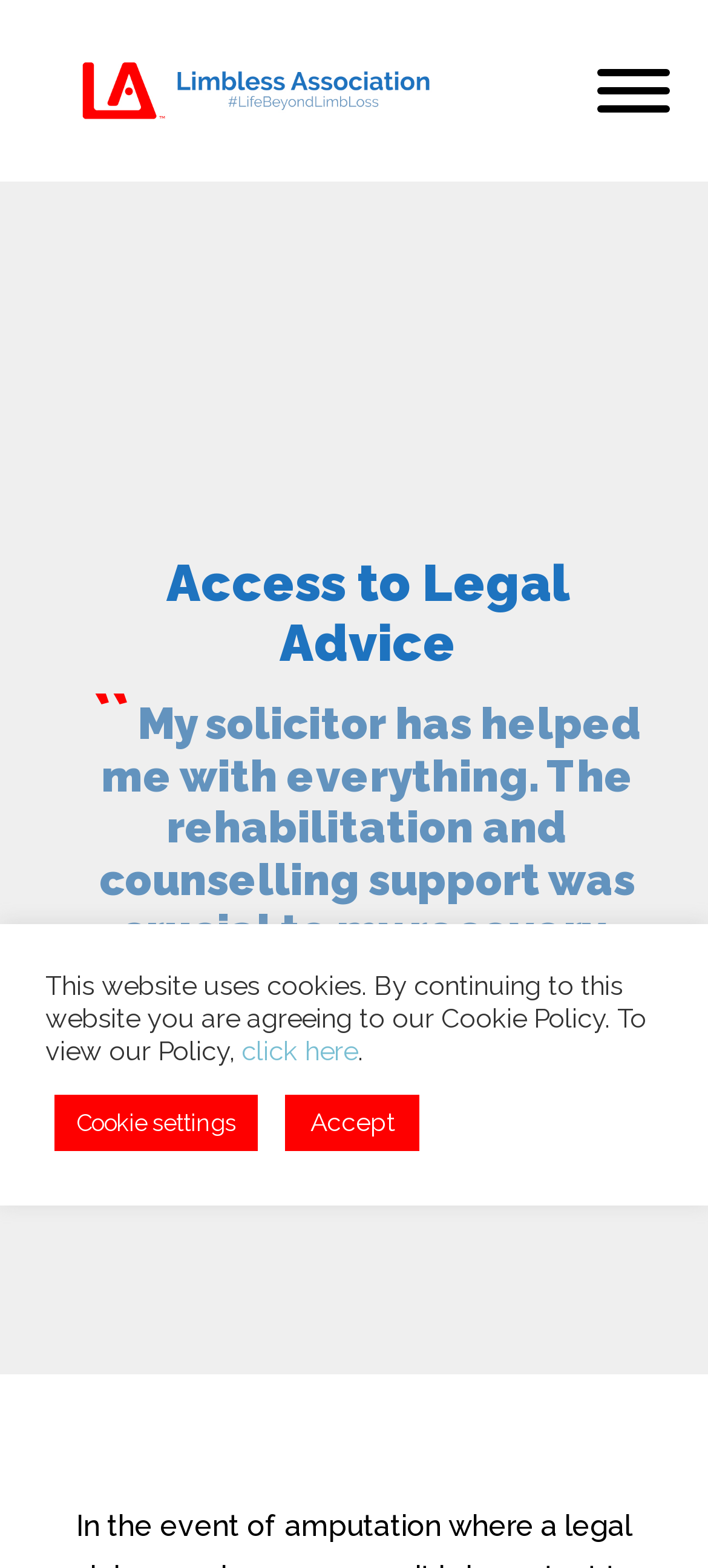Generate an in-depth caption that captures all aspects of the webpage.

The webpage is about "Access to Legal Advice" provided by the Limbless Association. At the top left, there is a link accompanied by an image. On the top right, a "Toggle Menu" button is located, which expands to reveal a section with two headings. The first heading is "Access to Legal Advice", and the second heading is a testimonial quote from someone who has received helpful legal advice and support.

Below the top section, a notice about the website's cookie policy is displayed, stating that by continuing to use the website, users are agreeing to the policy. A link to view the policy is provided, labeled "click here". Two buttons, "Cookie settings" and "Accept", are placed below the notice, allowing users to manage their cookie preferences.

Overall, the webpage appears to be a gateway to legal advice and resources, with a focus on the Limbless Association's services.